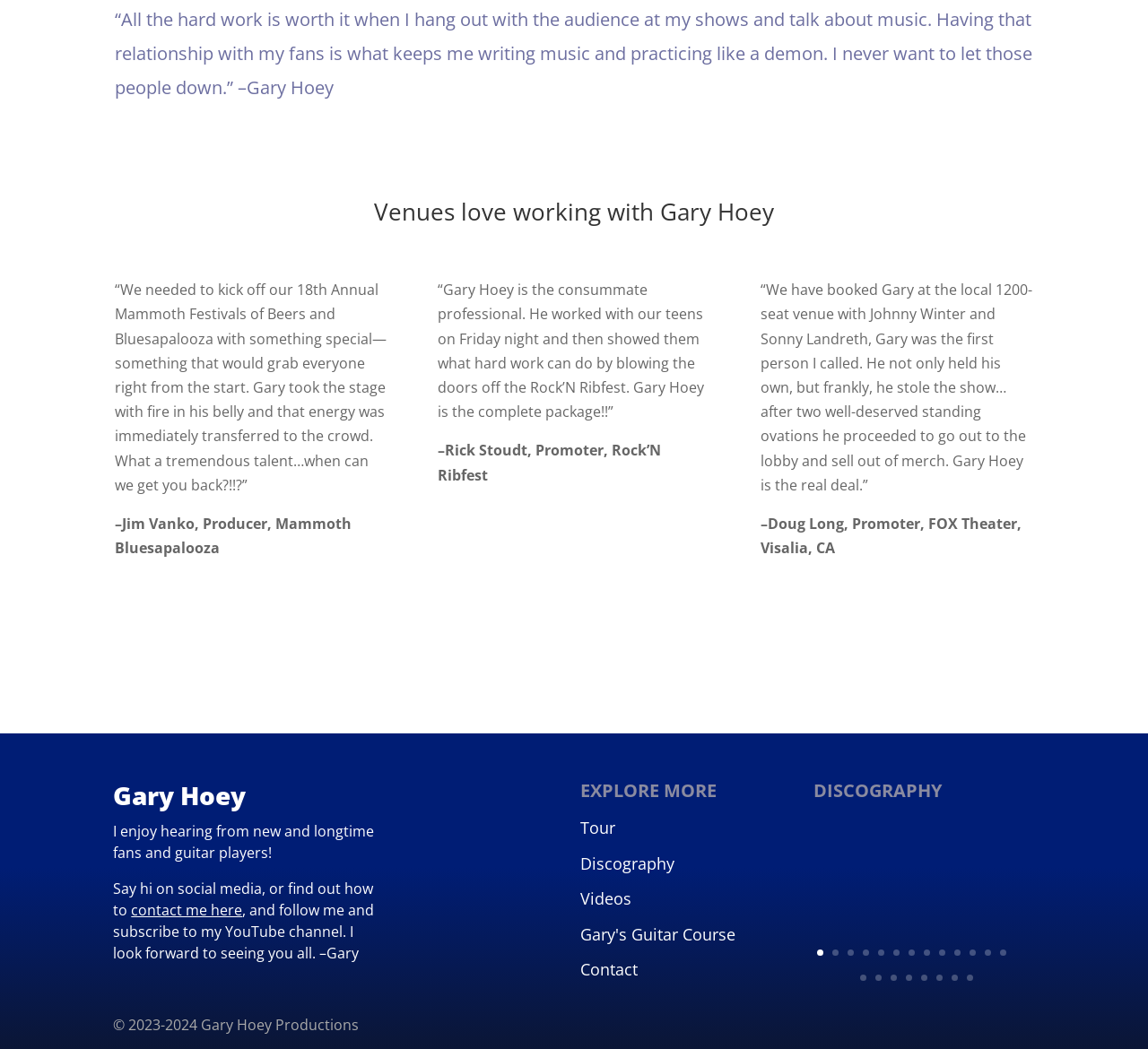How many images are there in the section with links '01', '02', '03', and '05'?
Refer to the image and provide a detailed answer to the question.

The section contains four links, each with an associated image, as indicated by the image elements with IDs 511, 512, 513, and 514.